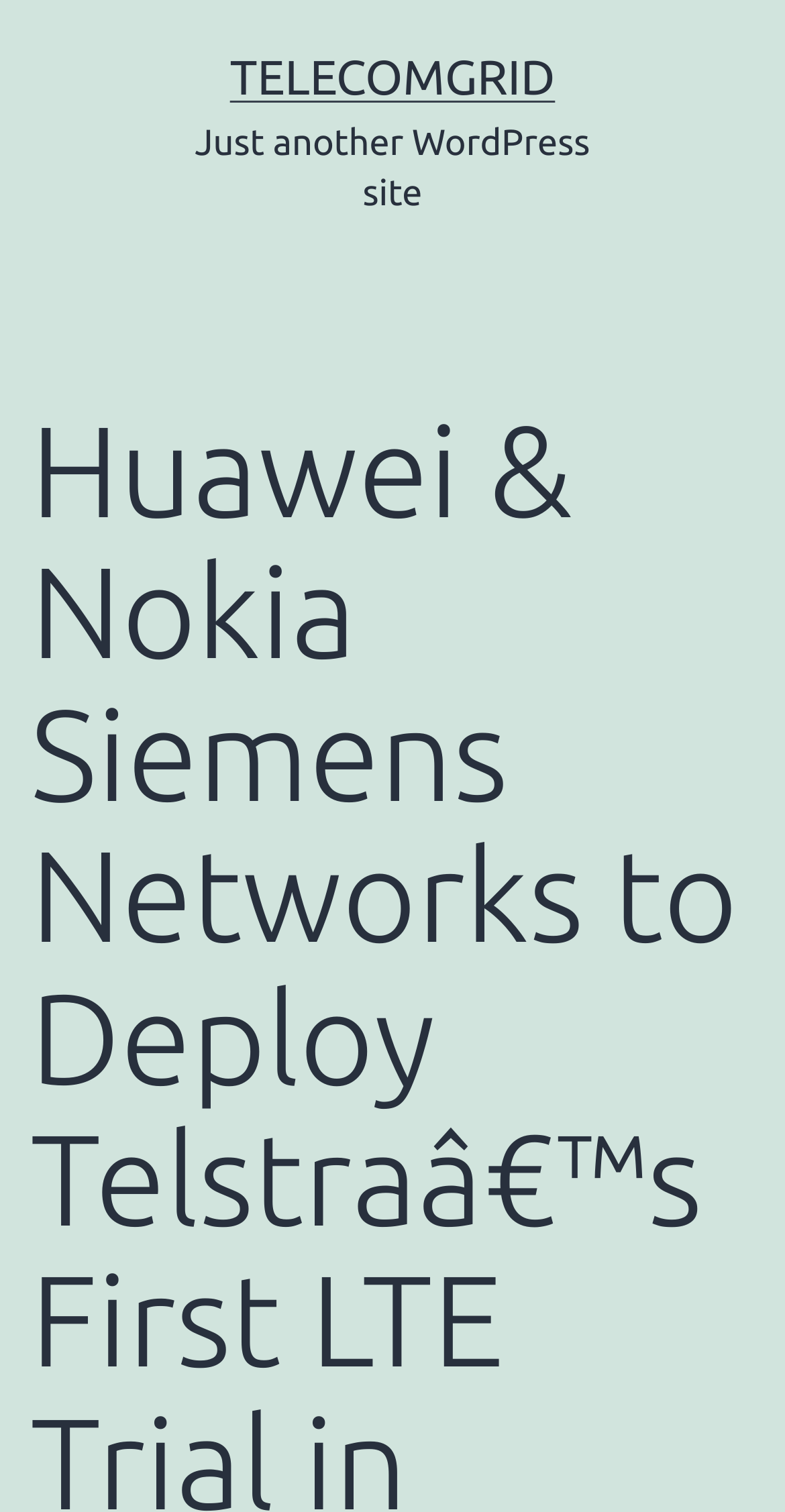Based on the element description, predict the bounding box coordinates (top-left x, top-left y, bottom-right x, bottom-right y) for the UI element in the screenshot: Bone Broth K2

None